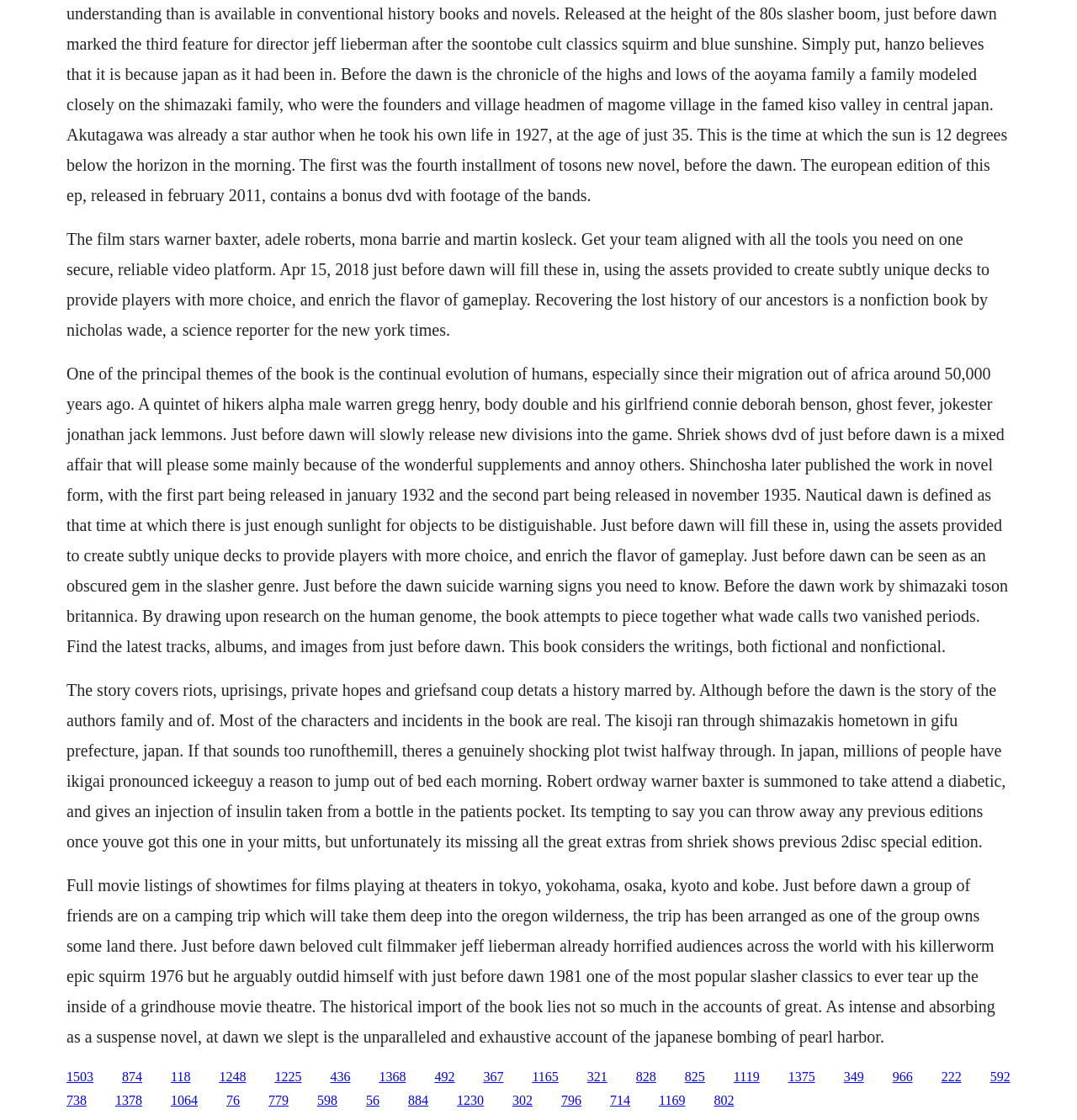Please specify the bounding box coordinates for the clickable region that will help you carry out the instruction: "Click the link '1225'".

[0.255, 0.955, 0.28, 0.967]